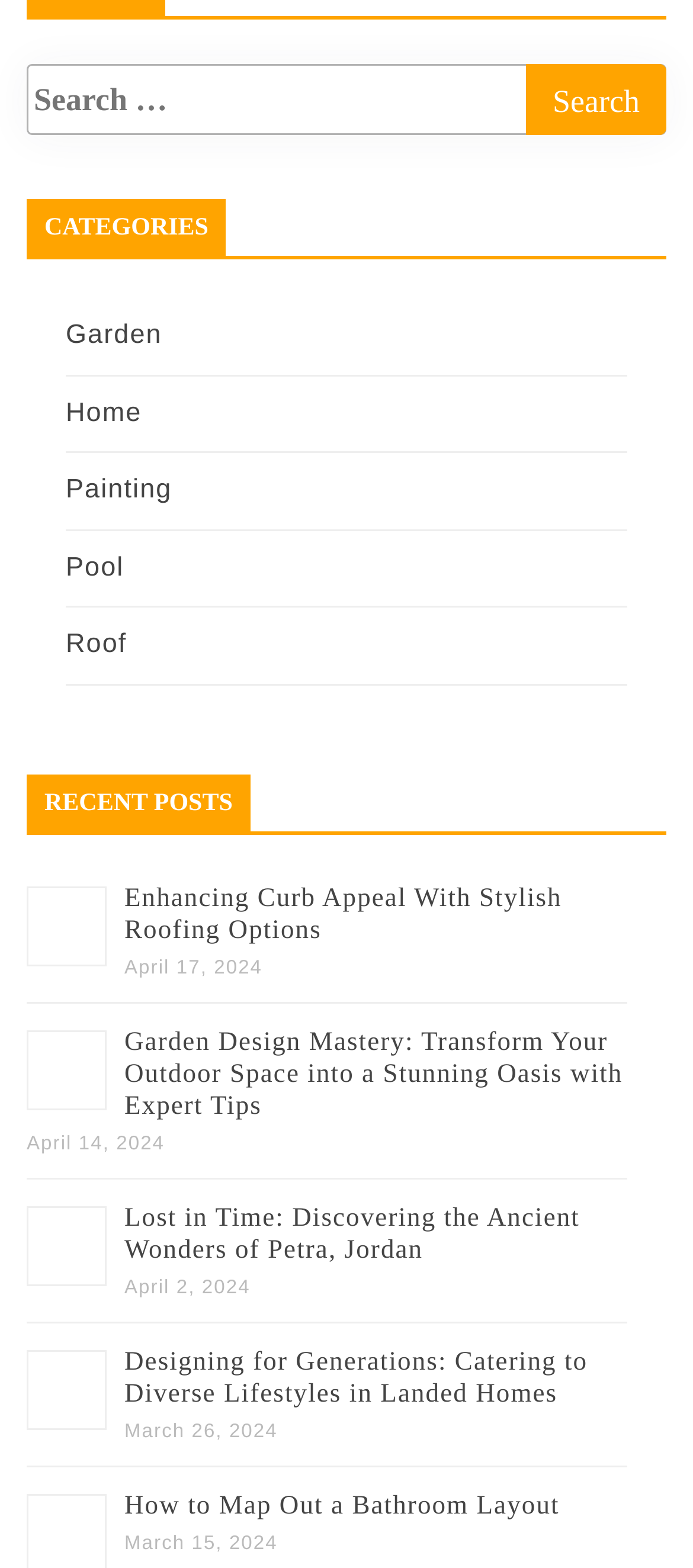What is the date of the oldest post?
Based on the visual content, answer with a single word or a brief phrase.

March 15, 2024